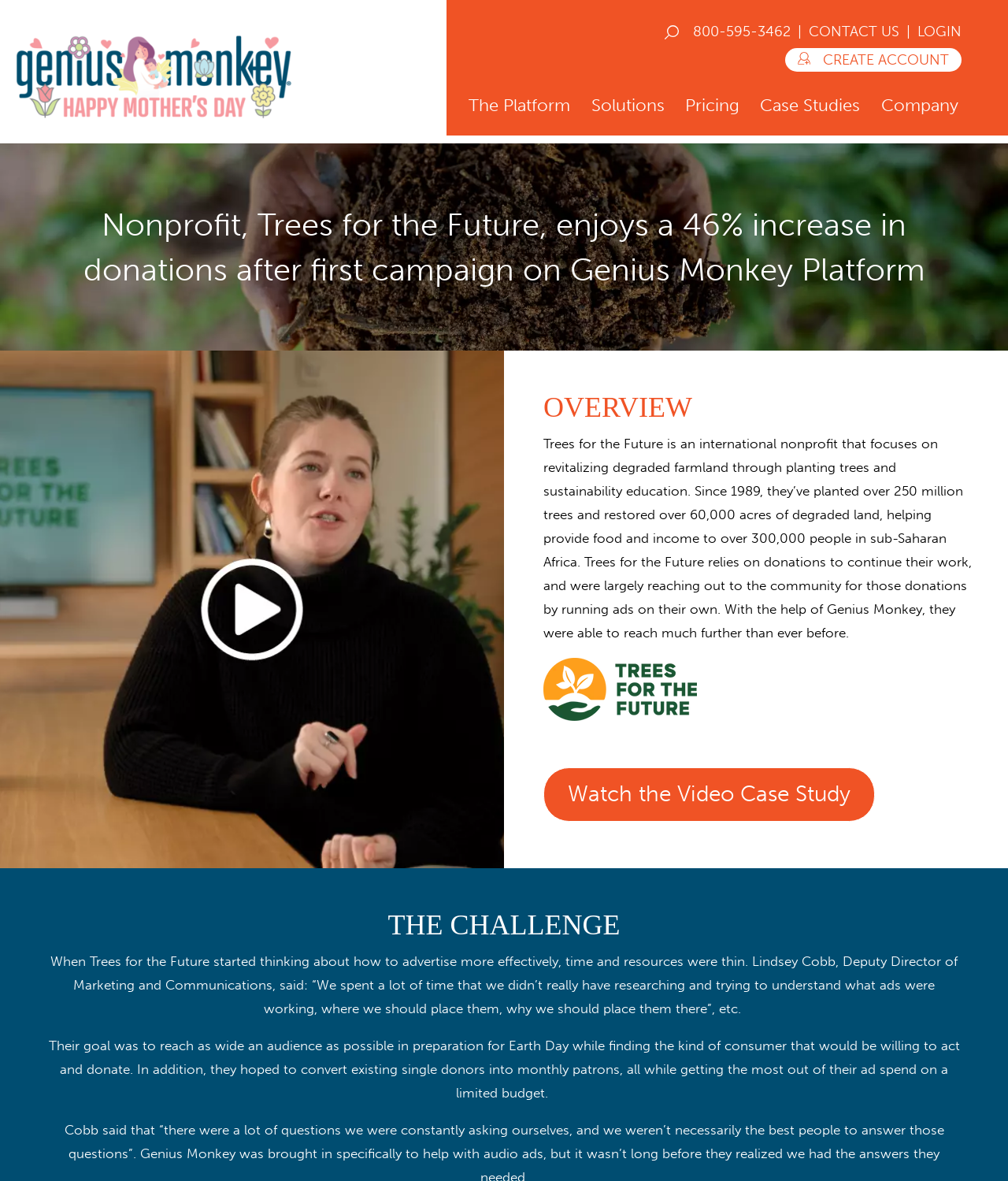Please determine the bounding box coordinates of the area that needs to be clicked to complete this task: 'create an account'. The coordinates must be four float numbers between 0 and 1, formatted as [left, top, right, bottom].

[0.779, 0.041, 0.954, 0.061]